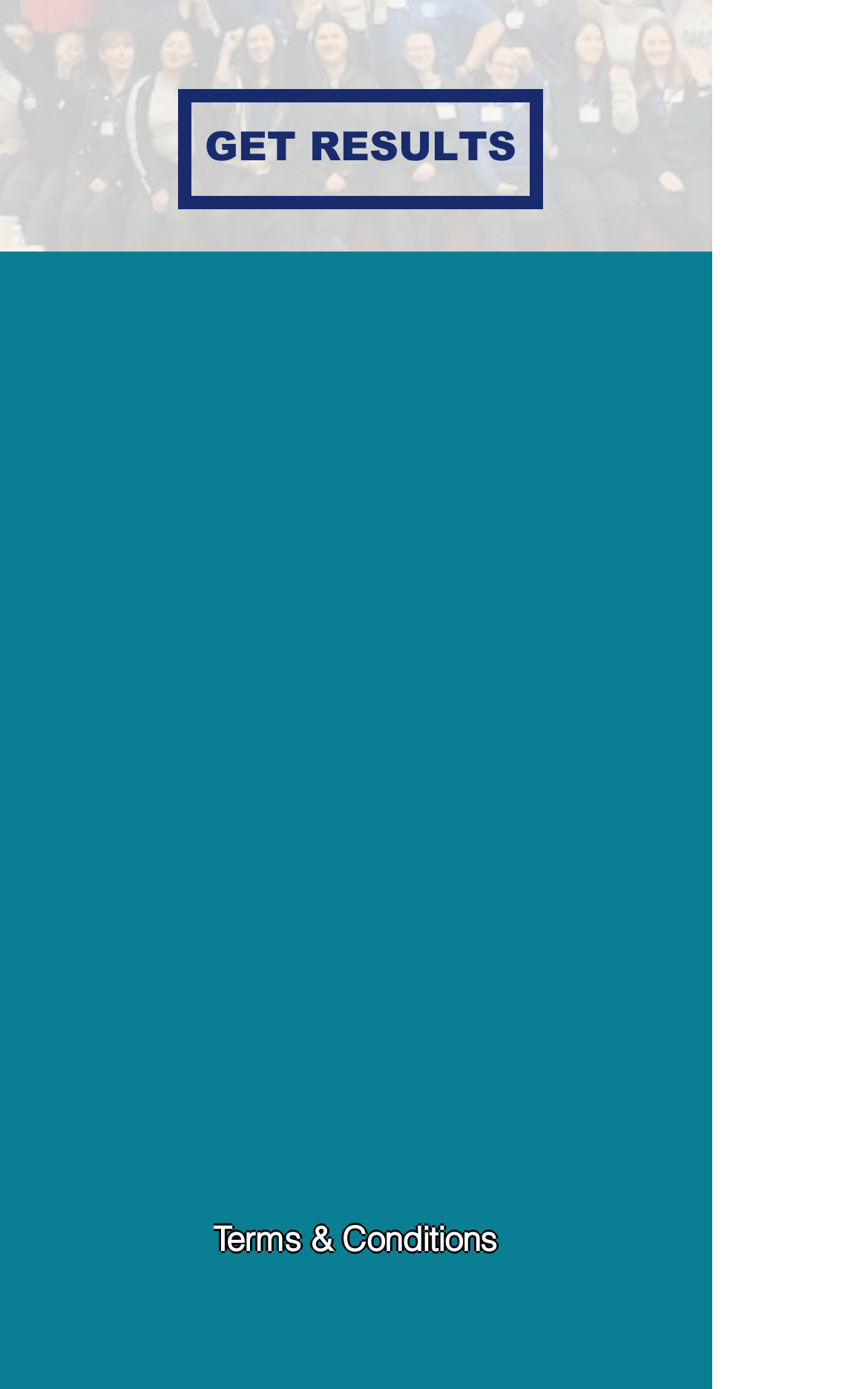Please identify the bounding box coordinates of the region to click in order to complete the given instruction: "View terms and conditions". The coordinates should be four float numbers between 0 and 1, i.e., [left, top, right, bottom].

[0.208, 0.852, 0.61, 0.93]